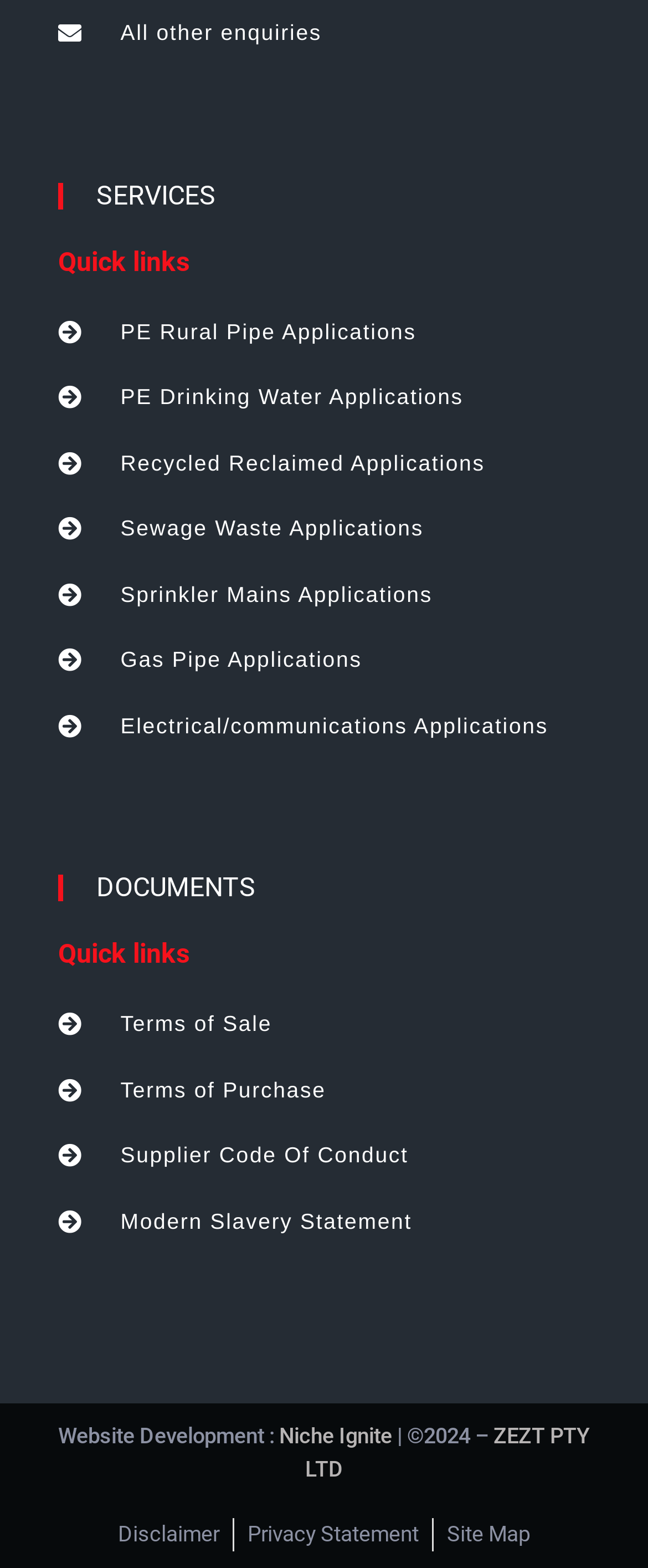Please find the bounding box coordinates for the clickable element needed to perform this instruction: "Read Disclaimer".

[0.182, 0.969, 0.338, 0.989]